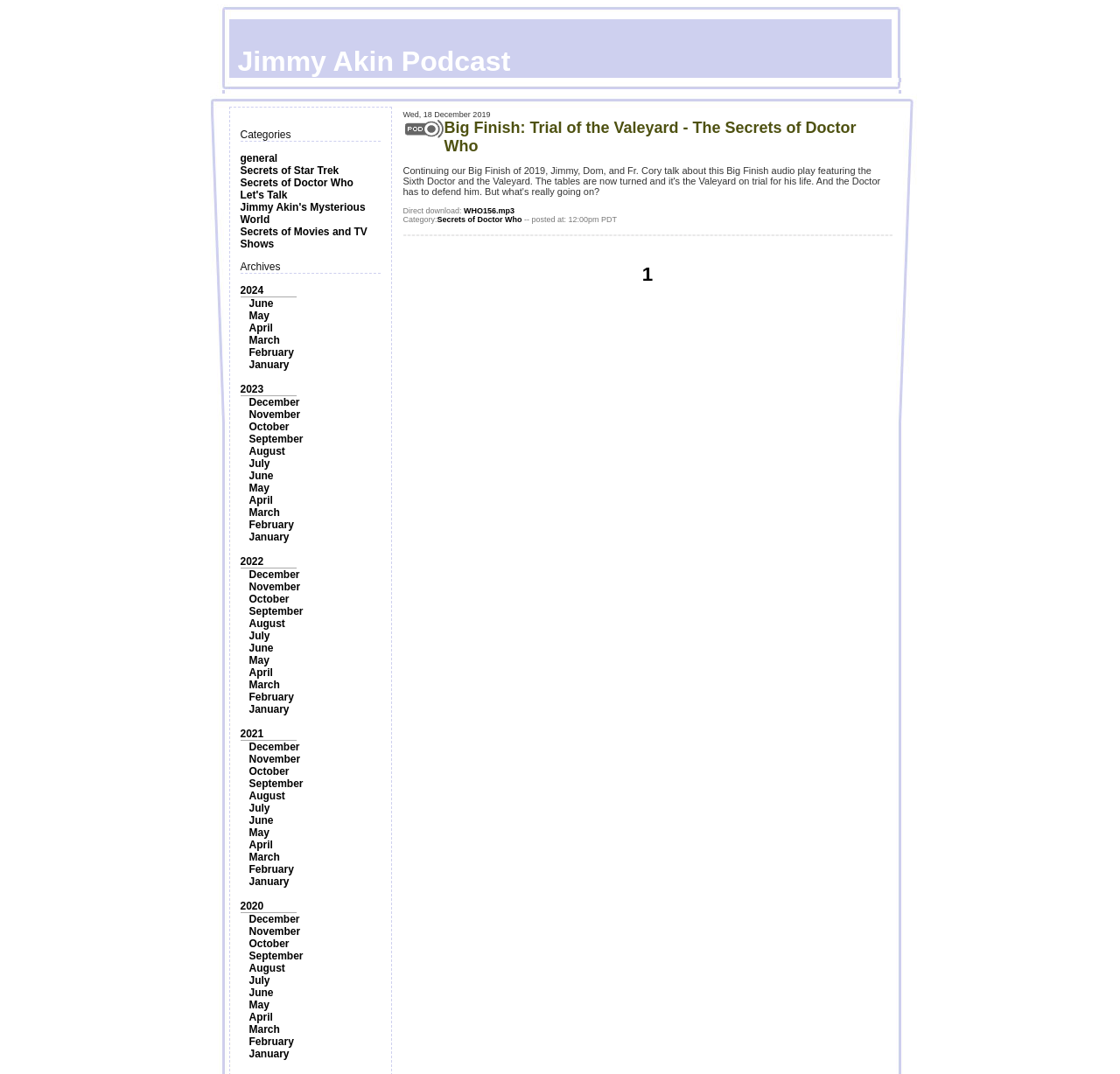Describe the entire webpage, focusing on both content and design.

The webpage is titled "Jimmy Akin Podcast" and features a prominent image at the top, taking up about 64% of the width and 7% of the height of the page. Below the image, there are two sections: "Categories" and "Archives".

The "Categories" section contains six links: "general", "Secrets of Star Trek", "Secrets of Doctor Who", "Let's Talk", "Jimmy Akin's Mysterious World", and "Secrets of Movies and TV Shows". These links are arranged horizontally, with "general" on the left and "Secrets of Movies and TV Shows" on the right.

The "Archives" section contains links to years, from 2024 to 2020, with each year having multiple links to months, from January to December. These links are also arranged horizontally, with the most recent year on top and the oldest year at the bottom.

Below the "Archives" section, there is a table with a single row, containing a podcast episode summary. The summary includes an image, a title "Big Finish: Trial of the Valeyard - The Secrets of Doctor Who", a direct download link, and a category label "Secrets of Doctor Who". The image is positioned to the left of the title, and the direct download link and category label are positioned below the title.